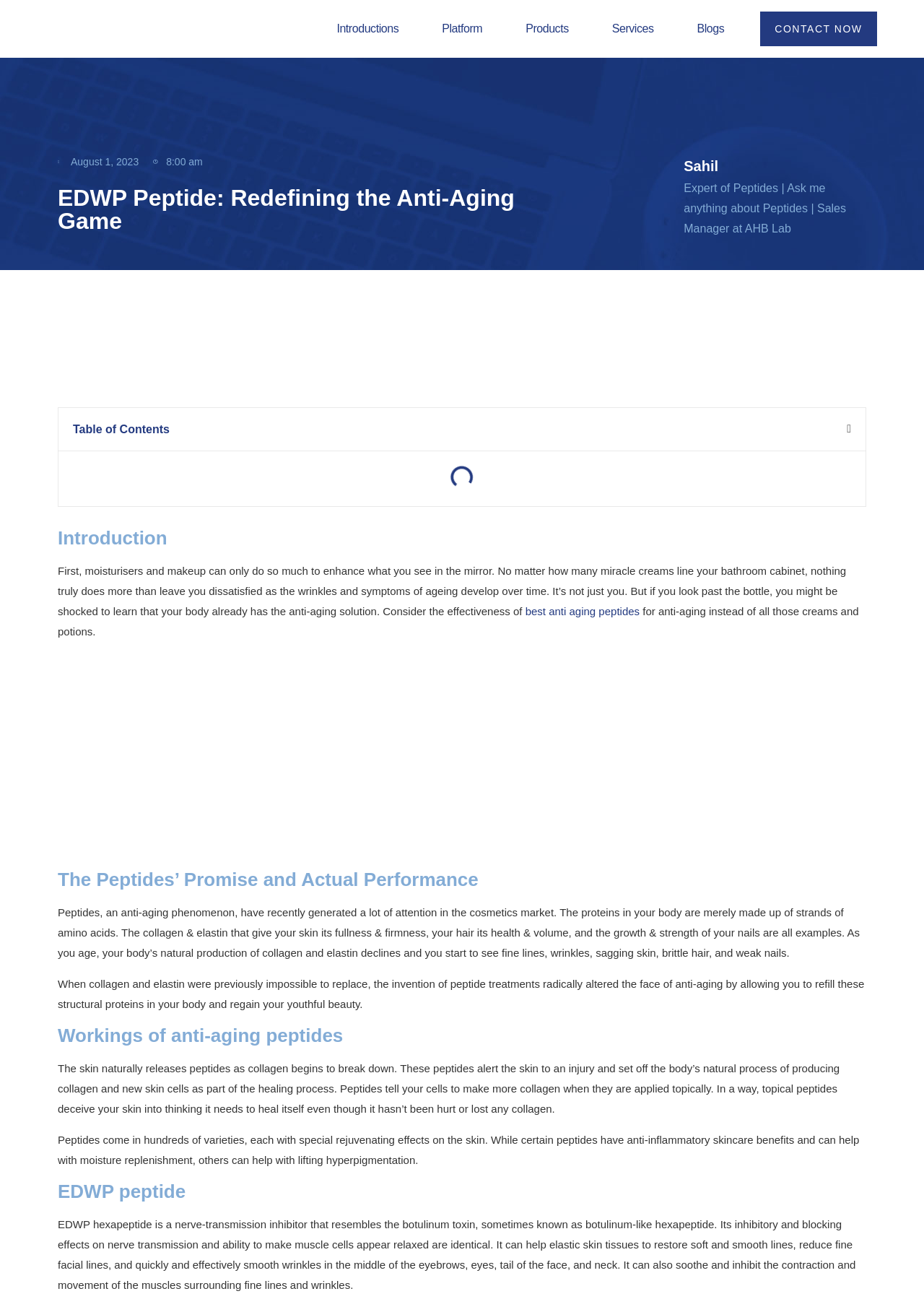Determine the webpage's heading and output its text content.

EDWP Peptide: Redefining the Anti-Aging Game